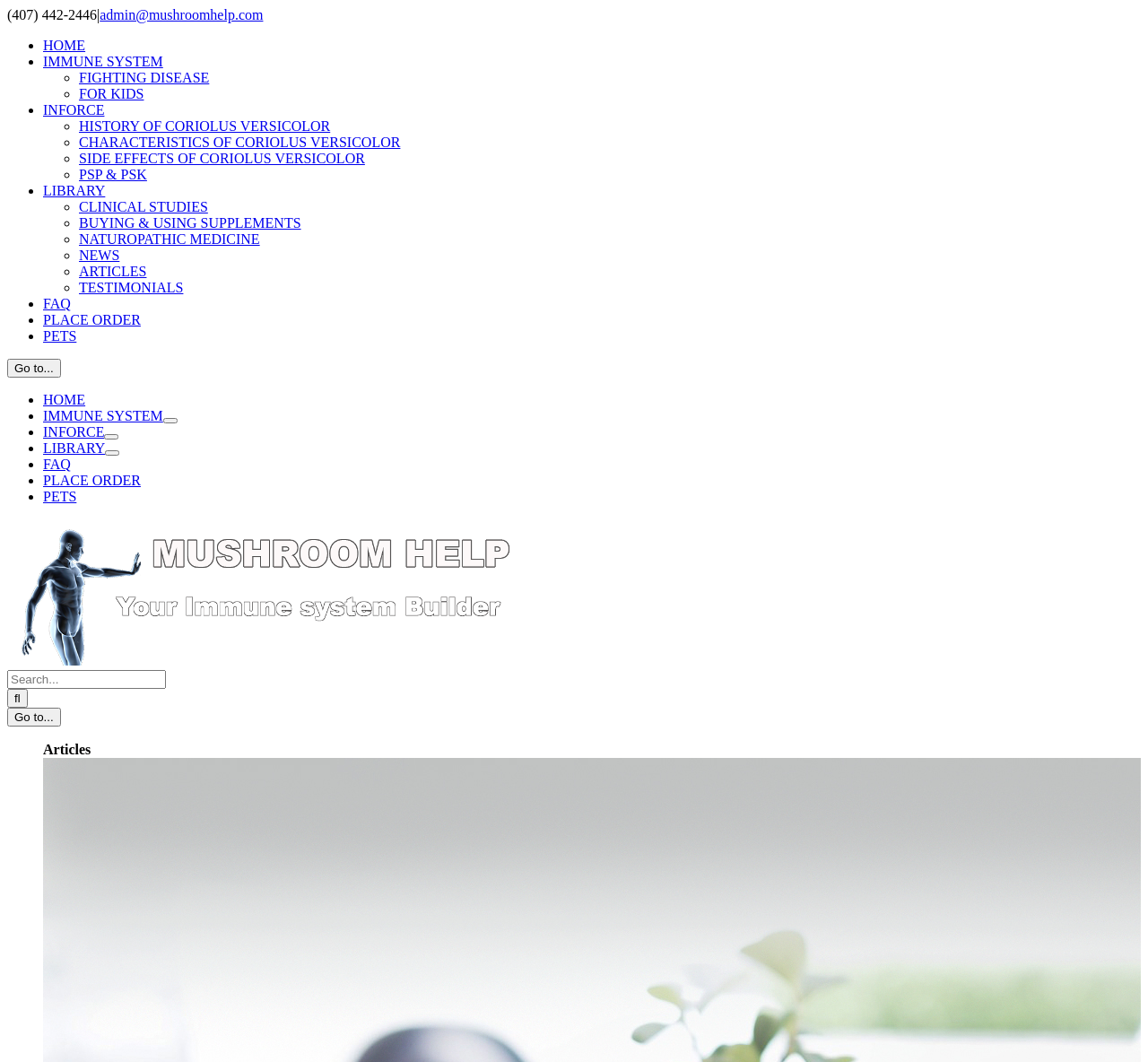Identify the bounding box for the given UI element using the description provided. Coordinates should be in the format (top-left x, top-left y, bottom-right x, bottom-right y) and must be between 0 and 1. Here is the description: SIDE EFFECTS OF CORIOLUS VERSICOLOR

[0.069, 0.142, 0.318, 0.156]